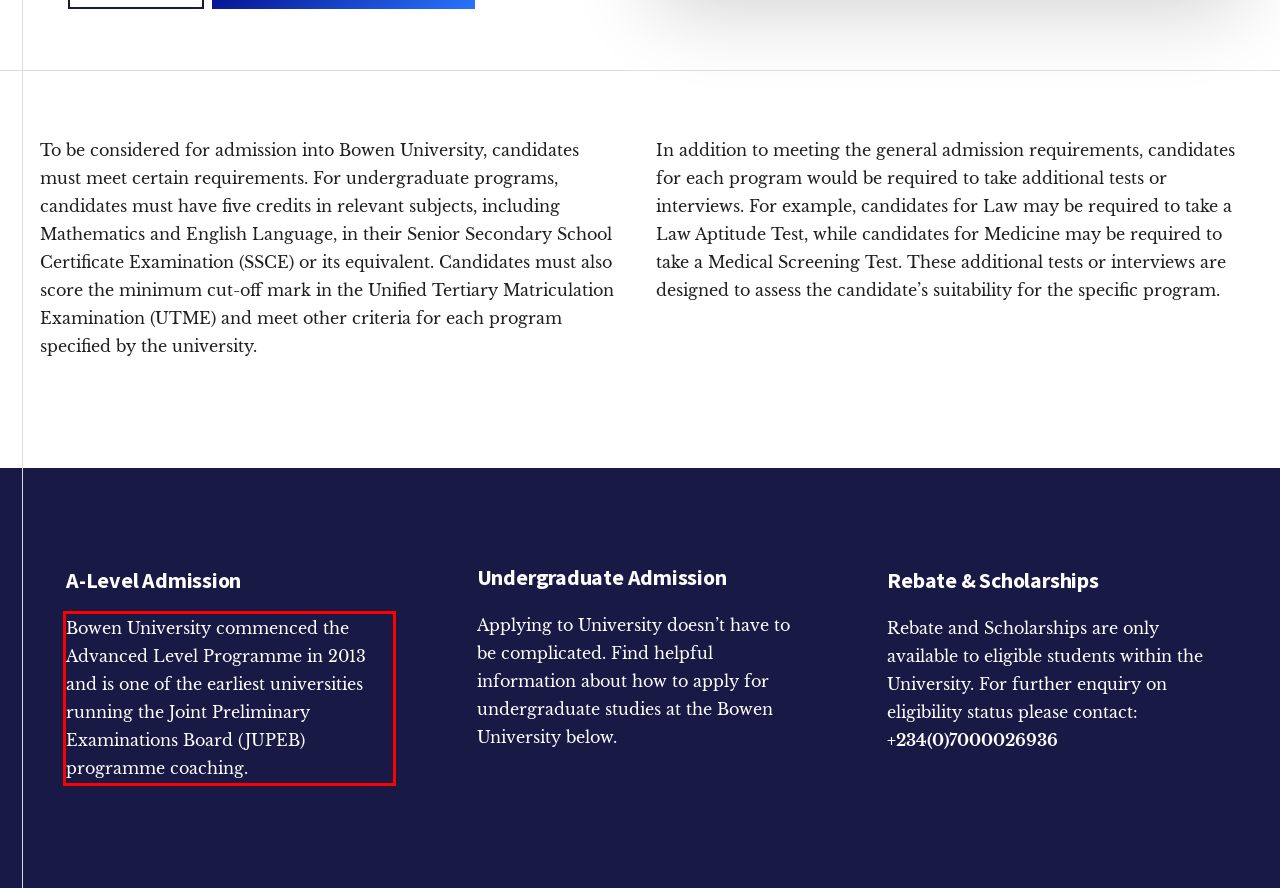Please perform OCR on the text content within the red bounding box that is highlighted in the provided webpage screenshot.

Bowen University commenced the Advanced Level Programme in 2013 and is one of the earliest universities running the Joint Preliminary Examinations Board (JUPEB) programme coaching.